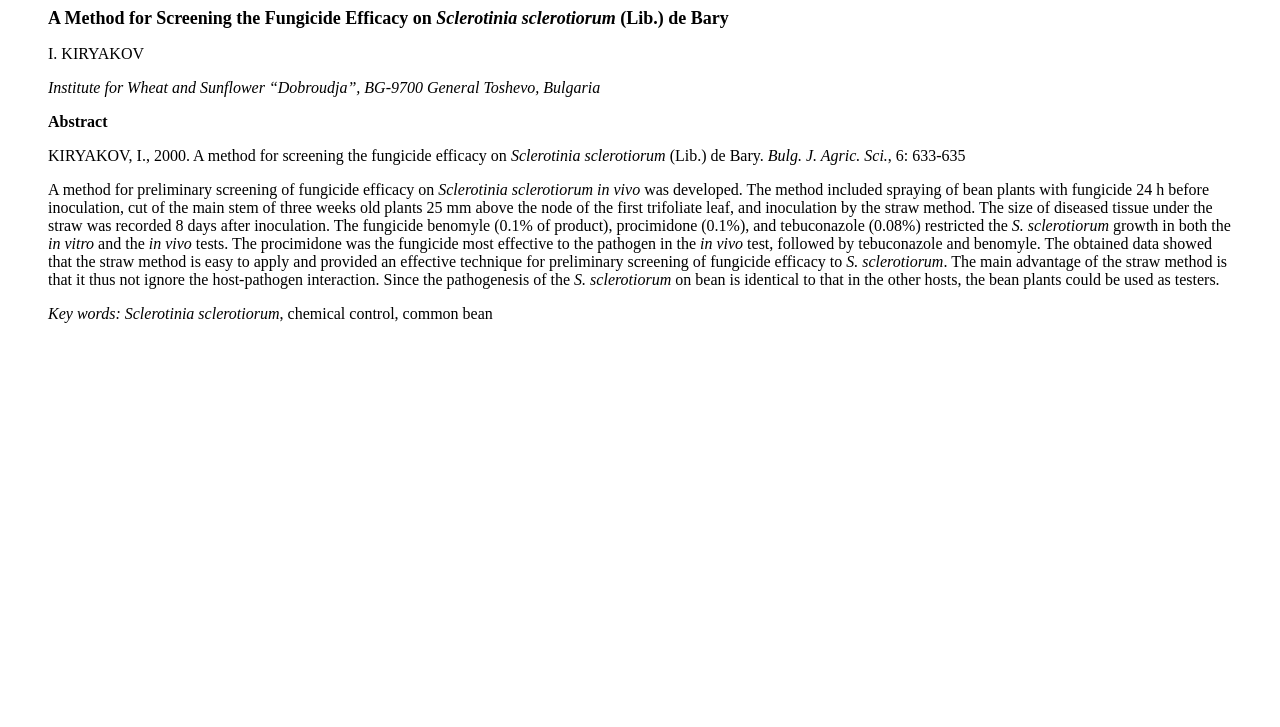Provide a brief response in the form of a single word or phrase:
What is the volume and number of the journal?

6: 633-635